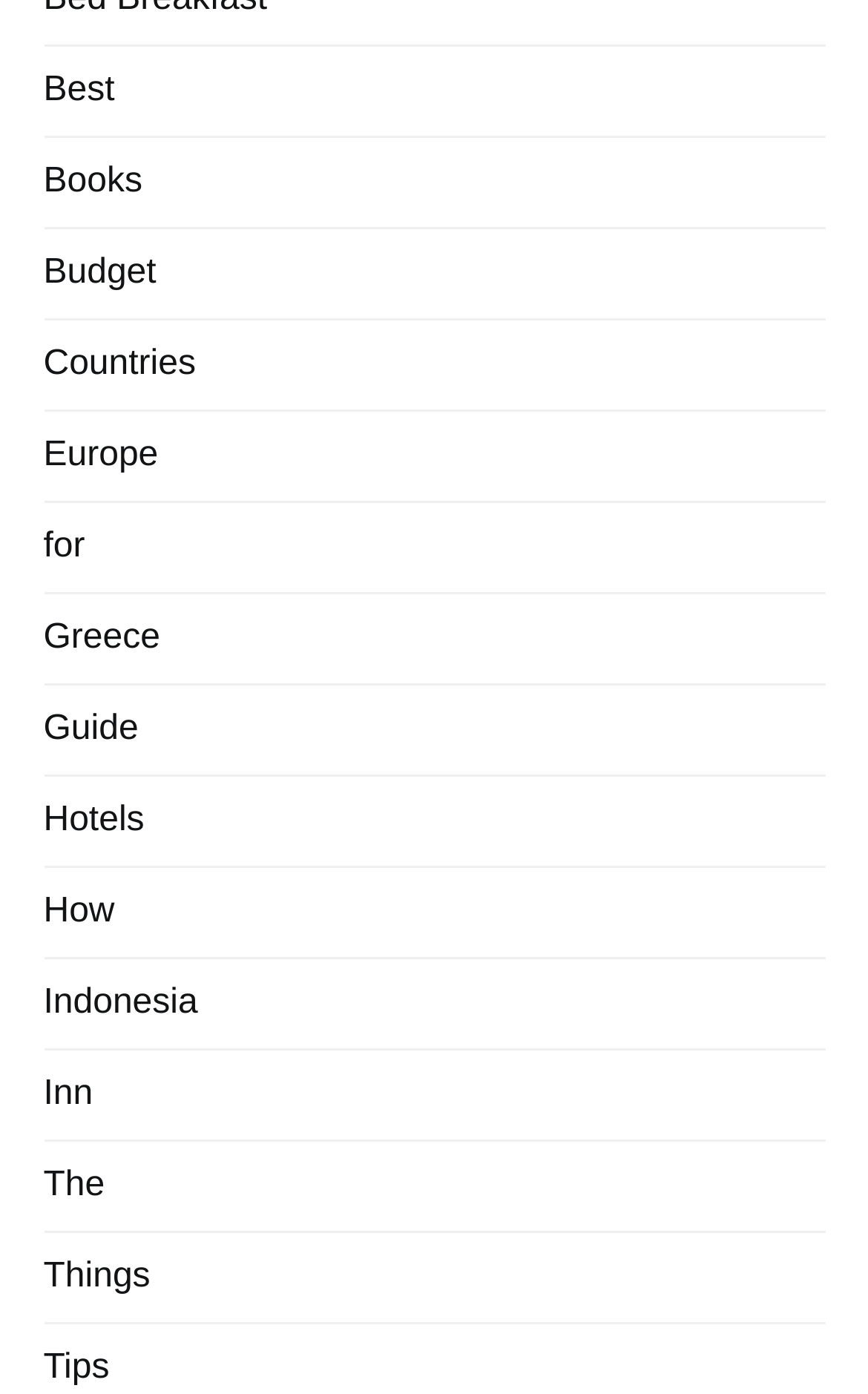Identify the bounding box coordinates of the clickable section necessary to follow the following instruction: "Read about Things". The coordinates should be presented as four float numbers from 0 to 1, i.e., [left, top, right, bottom].

[0.05, 0.903, 0.173, 0.93]